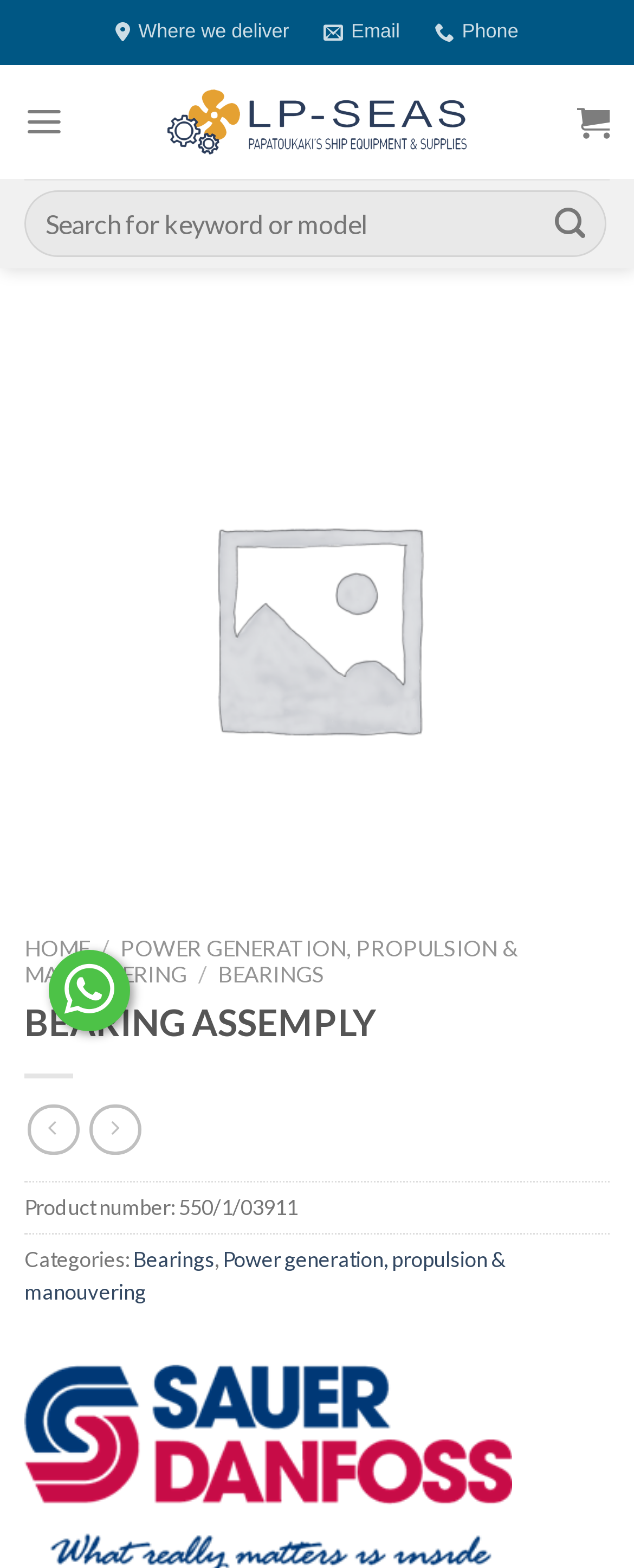Please identify the bounding box coordinates of the element's region that I should click in order to complete the following instruction: "Click the HOME link". The bounding box coordinates consist of four float numbers between 0 and 1, i.e., [left, top, right, bottom].

None